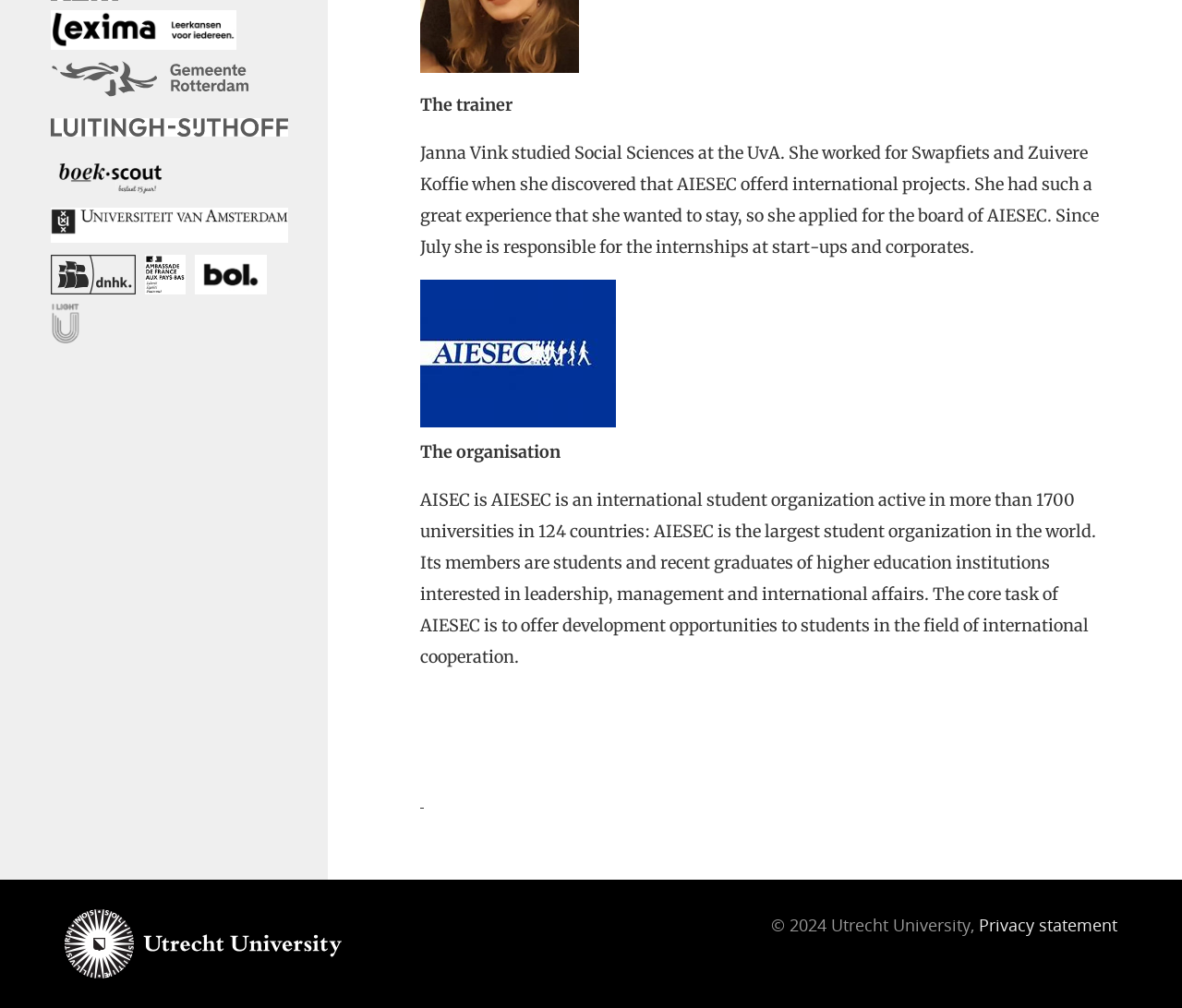Please analyze the image and provide a thorough answer to the question:
What is the copyright year of this webpage?

The answer can be found in the StaticText element with the text '© 2024 Utrecht University,' which is located at the bottom of the page.